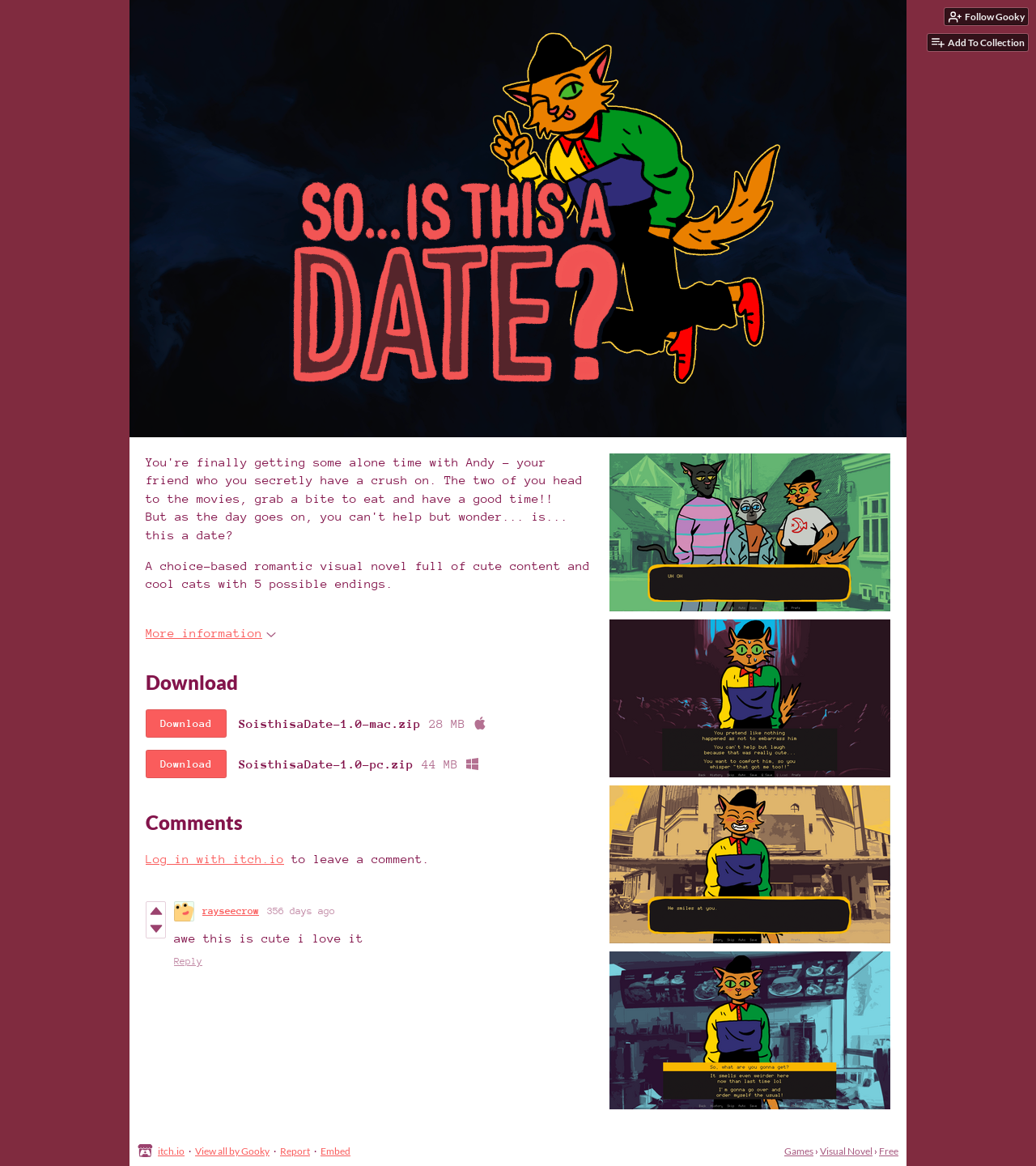What is the date of the comment by rayseecrow?
Using the visual information, respond with a single word or phrase.

2023-06-21 22:14:33